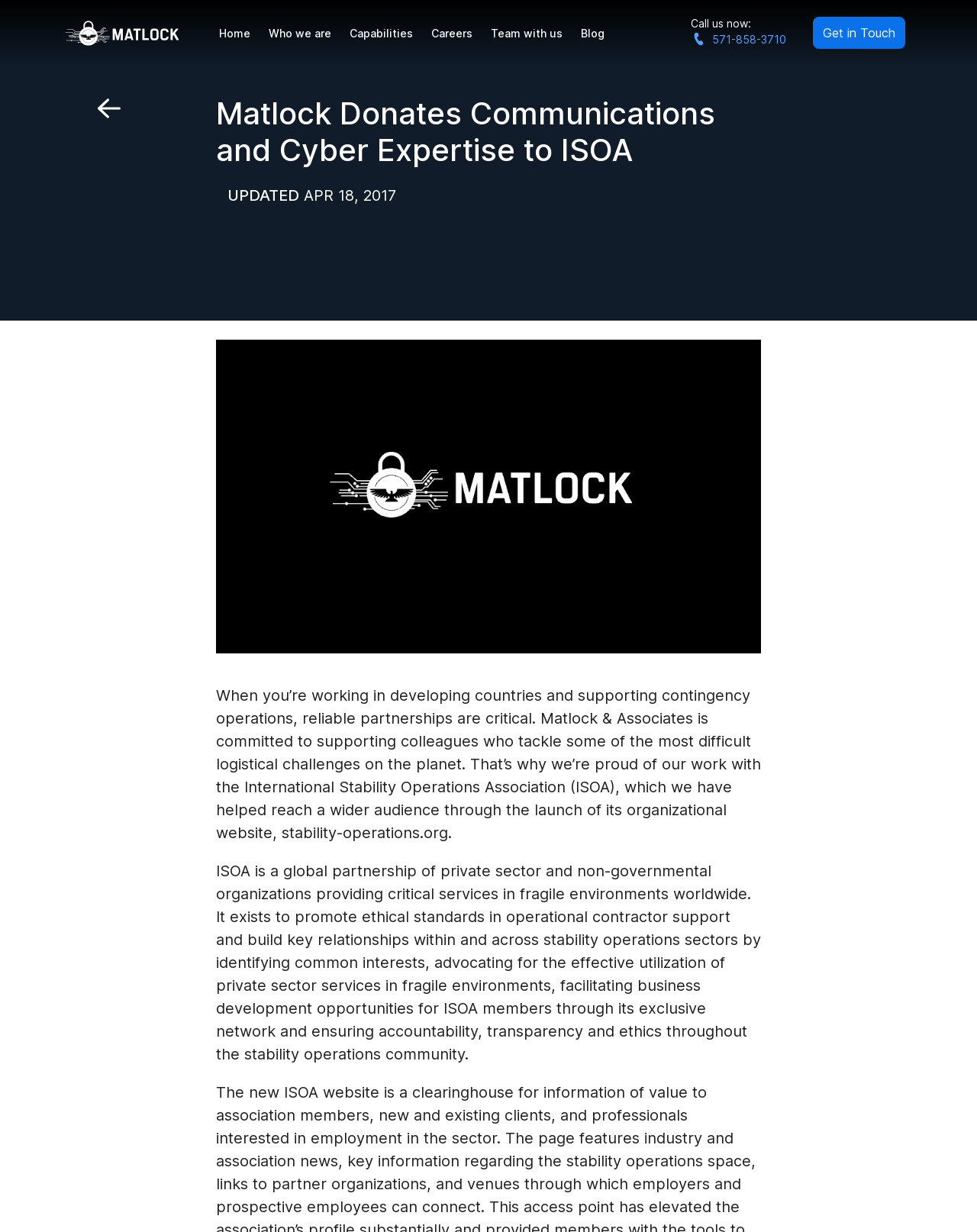What is the purpose of ISOA?
Give a thorough and detailed response to the question.

The purpose of ISOA can be found in the main content of the webpage, where it is described as a global partnership of private sector and non-governmental organizations providing critical services in fragile environments worldwide, and that it exists to promote ethical standards in operational contractor support and build key relationships within and across stability operations sectors.